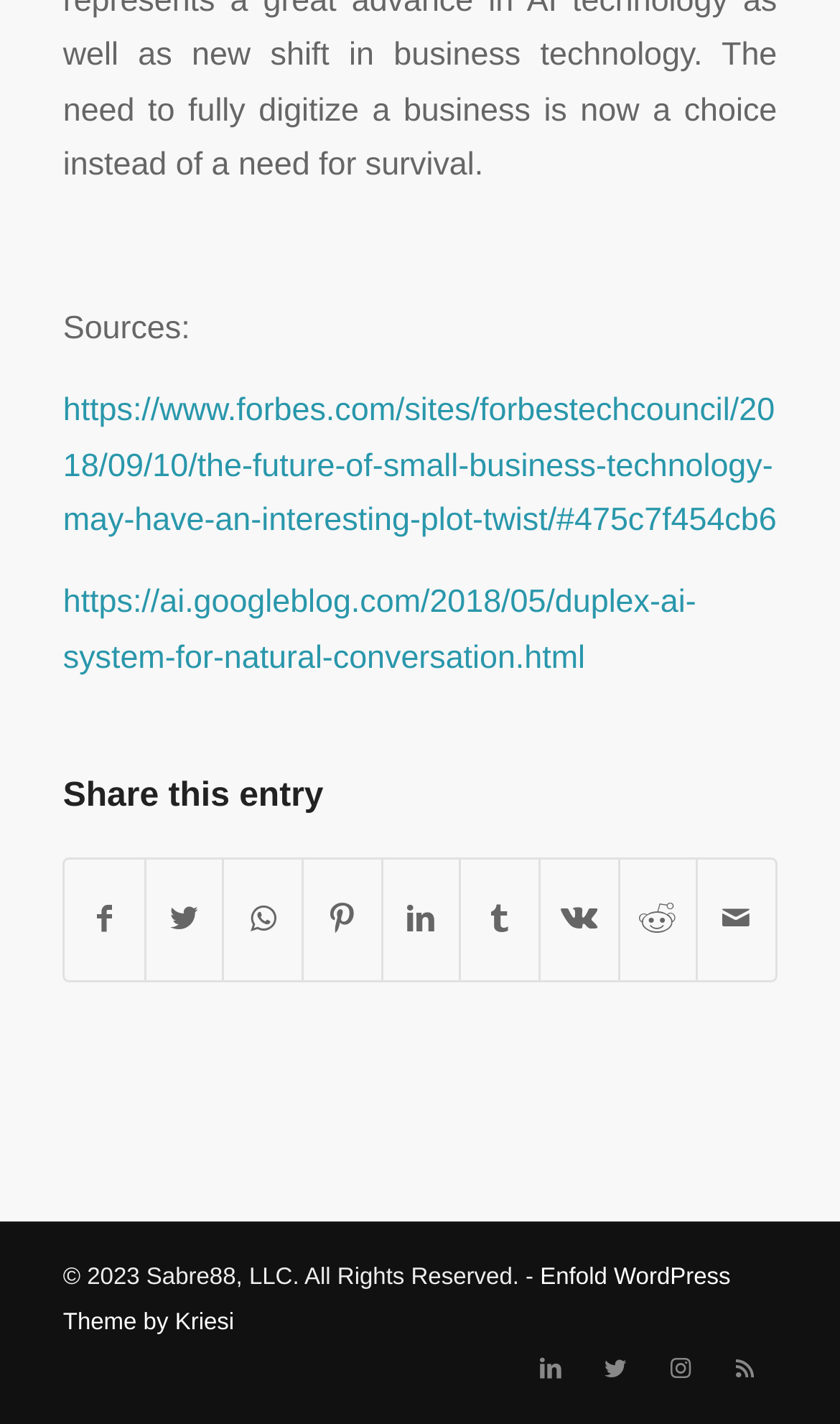Extract the bounding box of the UI element described as: "Share on Facebook".

[0.078, 0.604, 0.171, 0.688]